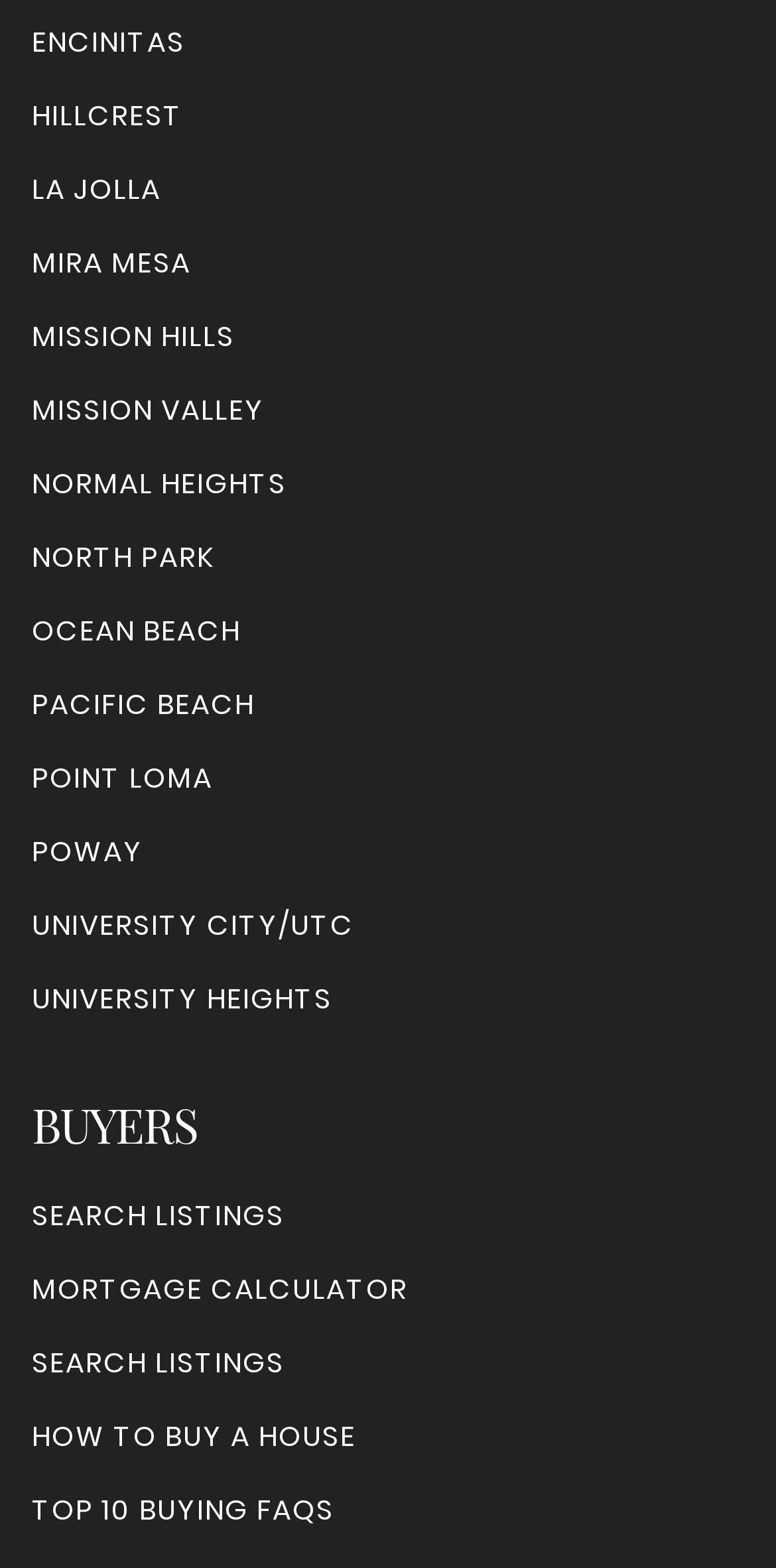Can you show the bounding box coordinates of the region to click on to complete the task described in the instruction: "Learn how to buy a house"?

[0.041, 0.903, 0.459, 0.929]